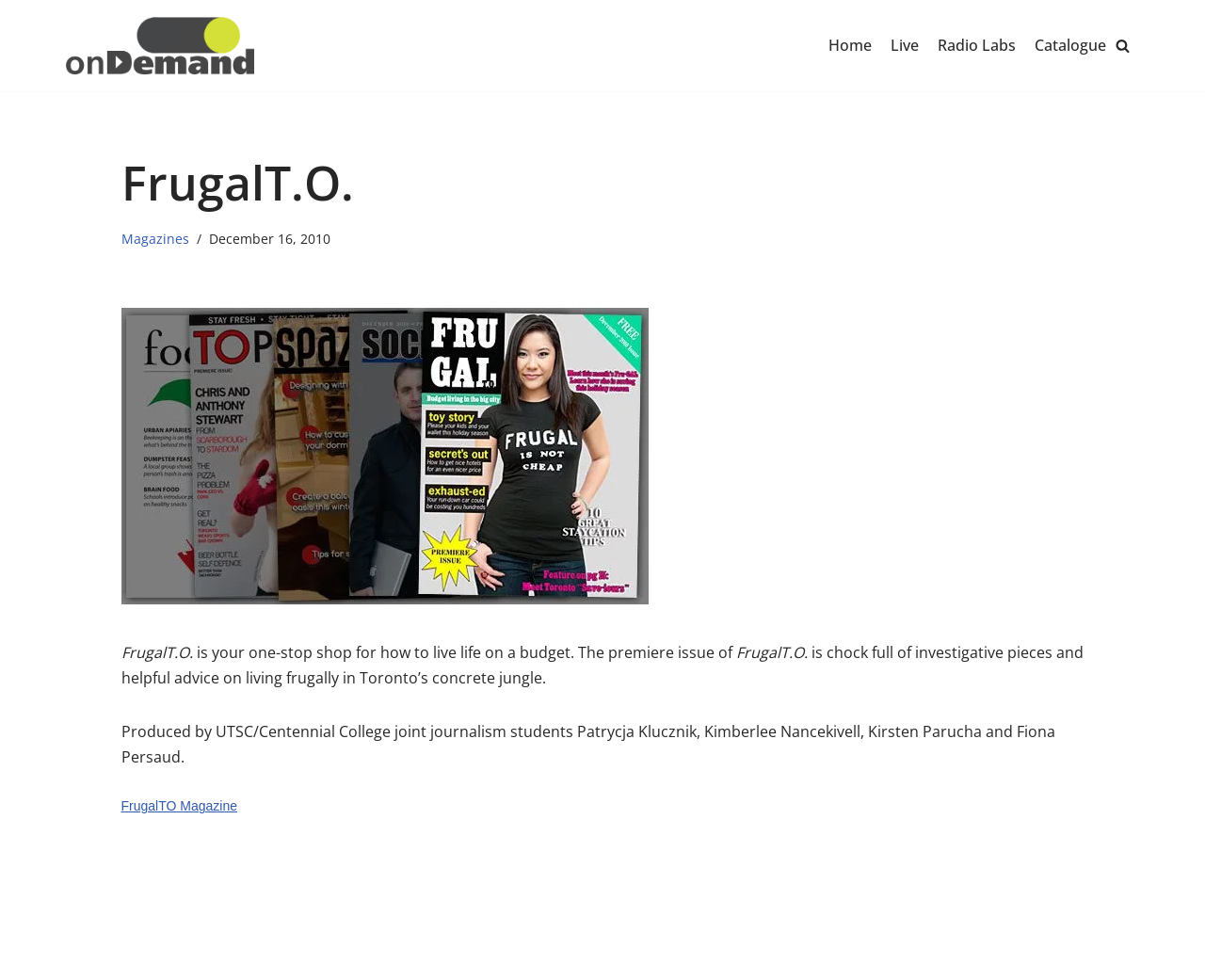Reply to the question with a brief word or phrase: What is the name of the magazine?

FrugalT.O.